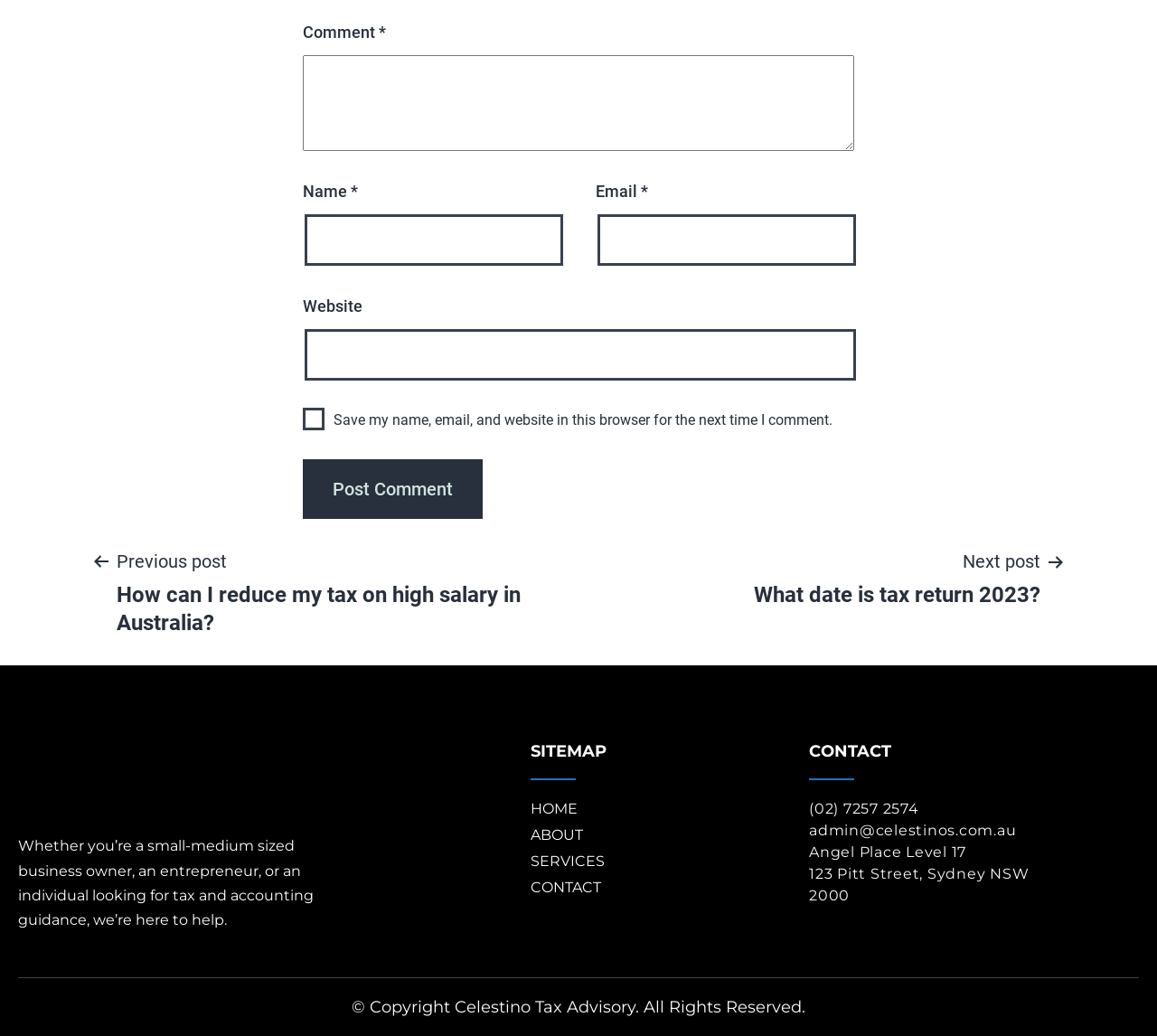Determine the bounding box coordinates of the element that should be clicked to execute the following command: "Input your email".

[0.516, 0.207, 0.74, 0.256]